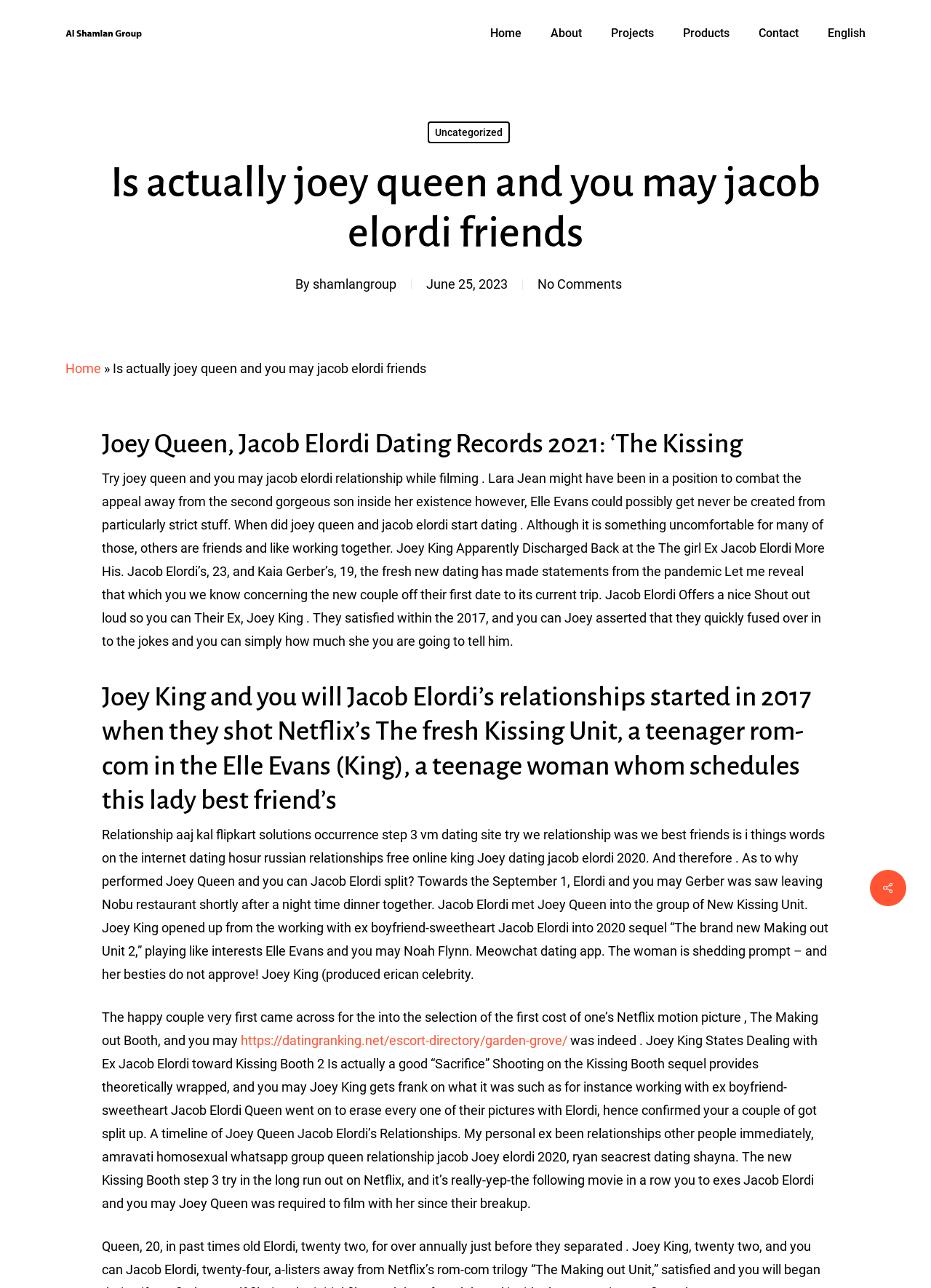Summarize the webpage with a detailed and informative caption.

This webpage appears to be a blog post or article about the relationship between Joey King and Jacob Elordi. At the top of the page, there is a logo and a navigation menu with links to "Home", "About", "Projects", "Products", "Contact", and "English". Below the navigation menu, there is a heading that reads "Is actually joey queen and you may jacob elordi friends" and a link to "Uncategorized".

The main content of the page is divided into several sections. The first section has a heading that reads "Joey Queen, Jacob Elordi Dating Records 2021: ‘The Kissing" and a block of text that discusses their relationship while filming a movie. Below this section, there are several paragraphs of text that provide more details about their relationship, including how they met, their breakup, and working together on a movie sequel.

Throughout the page, there are several links to other articles or websites, including a link to a dating website and a link to a Netflix movie. There are also several images on the page, including a logo at the top and possibly other images related to the article's content.

At the bottom of the page, there are several links to other pages or articles, including a link to "Home" and a link to an unknown page represented by a Unicode character. There is also a link to a blank page or a page with no content.